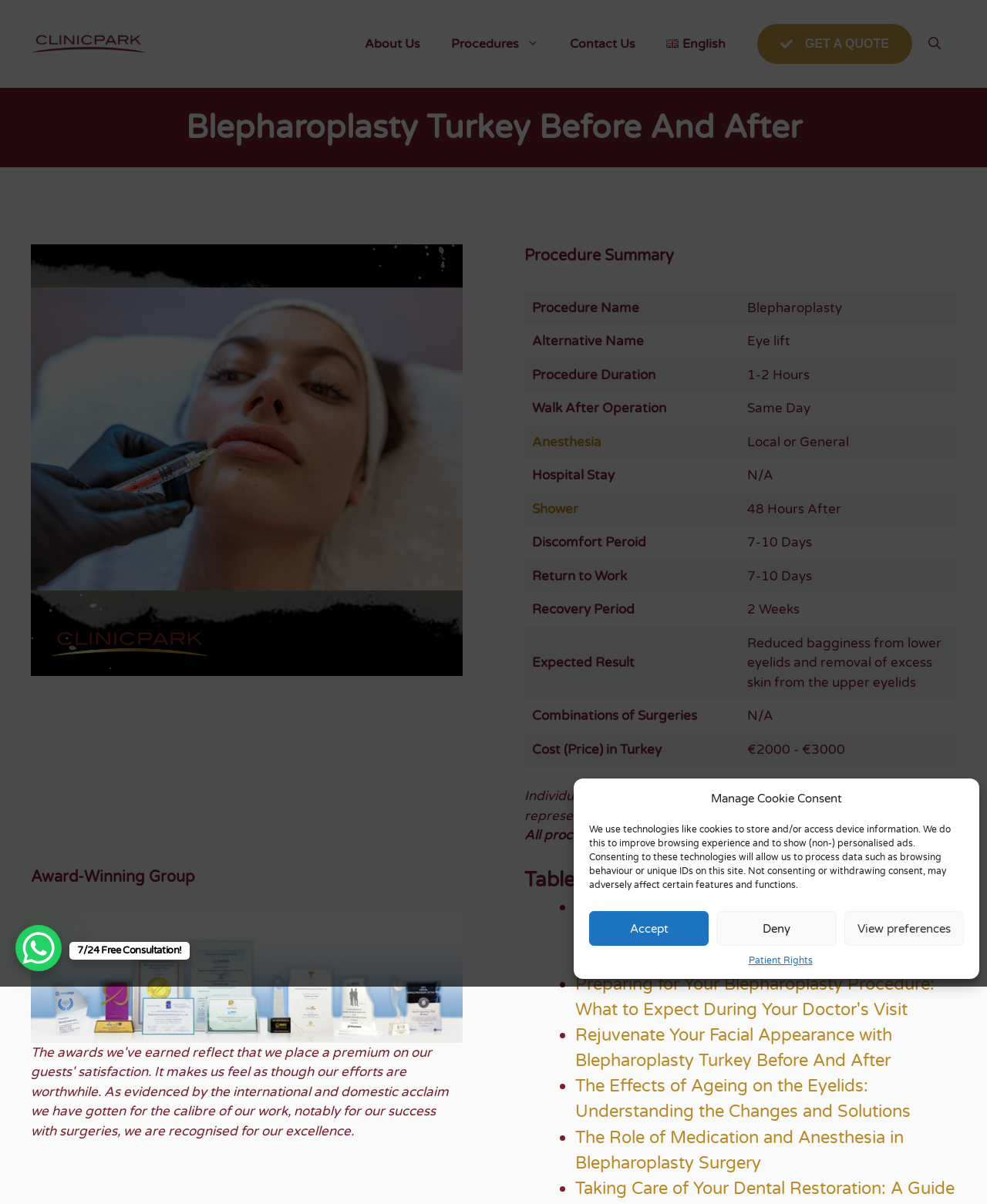What is the purpose of the procedure?
Using the image as a reference, deliver a detailed and thorough answer to the question.

The purpose of the procedure can be found in the table under the 'Procedure Summary' section, where it is listed as 'Reduced bagginess from lower eyelids and removal of excess skin from the upper eyelids' in the 'Expected Result' column.